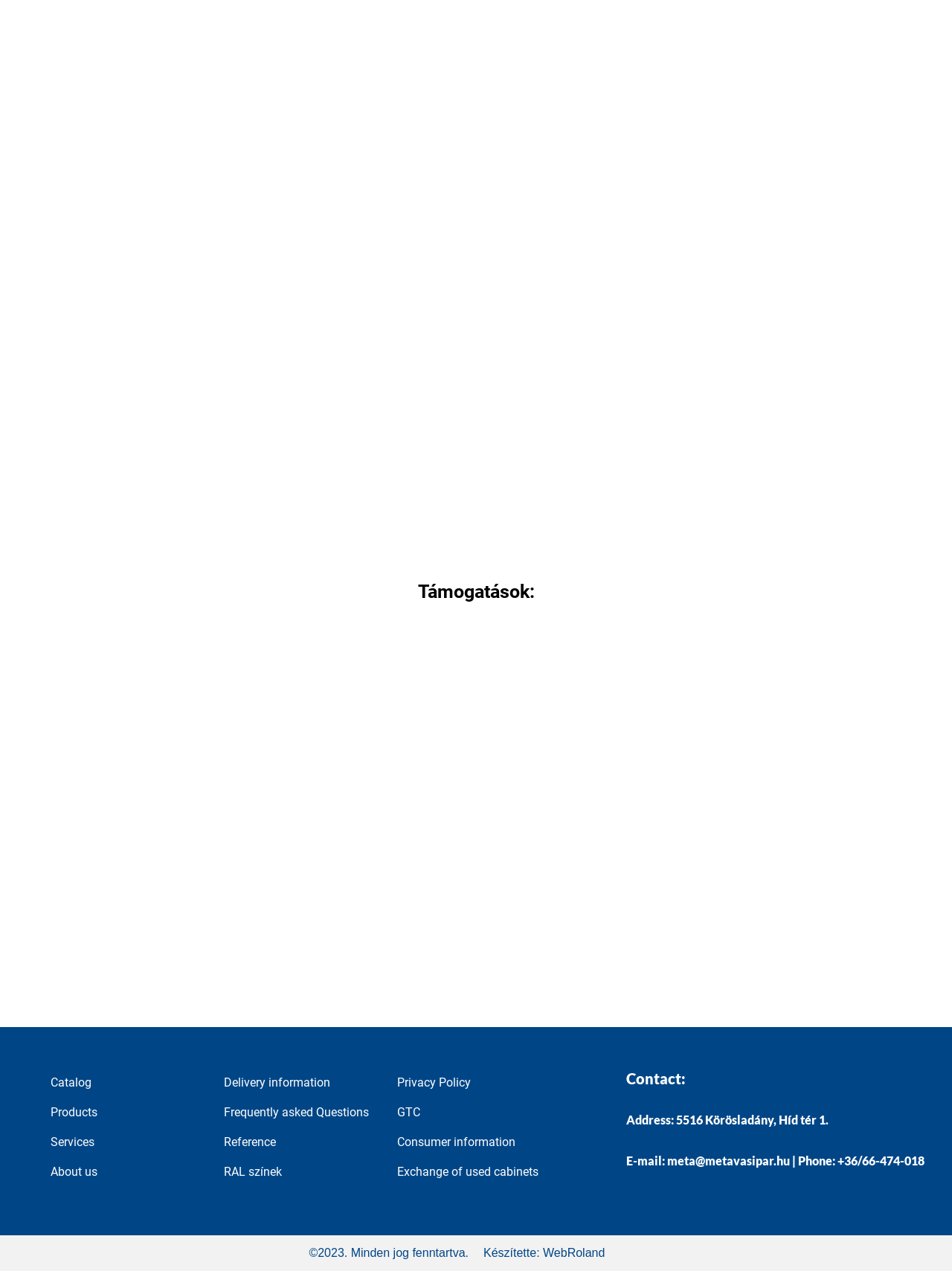Please determine the bounding box coordinates, formatted as (top-left x, top-left y, bottom-right x, bottom-right y), with all values as floating point numbers between 0 and 1. Identify the bounding box of the region described as: Frequently asked Questions

[0.232, 0.863, 0.388, 0.887]